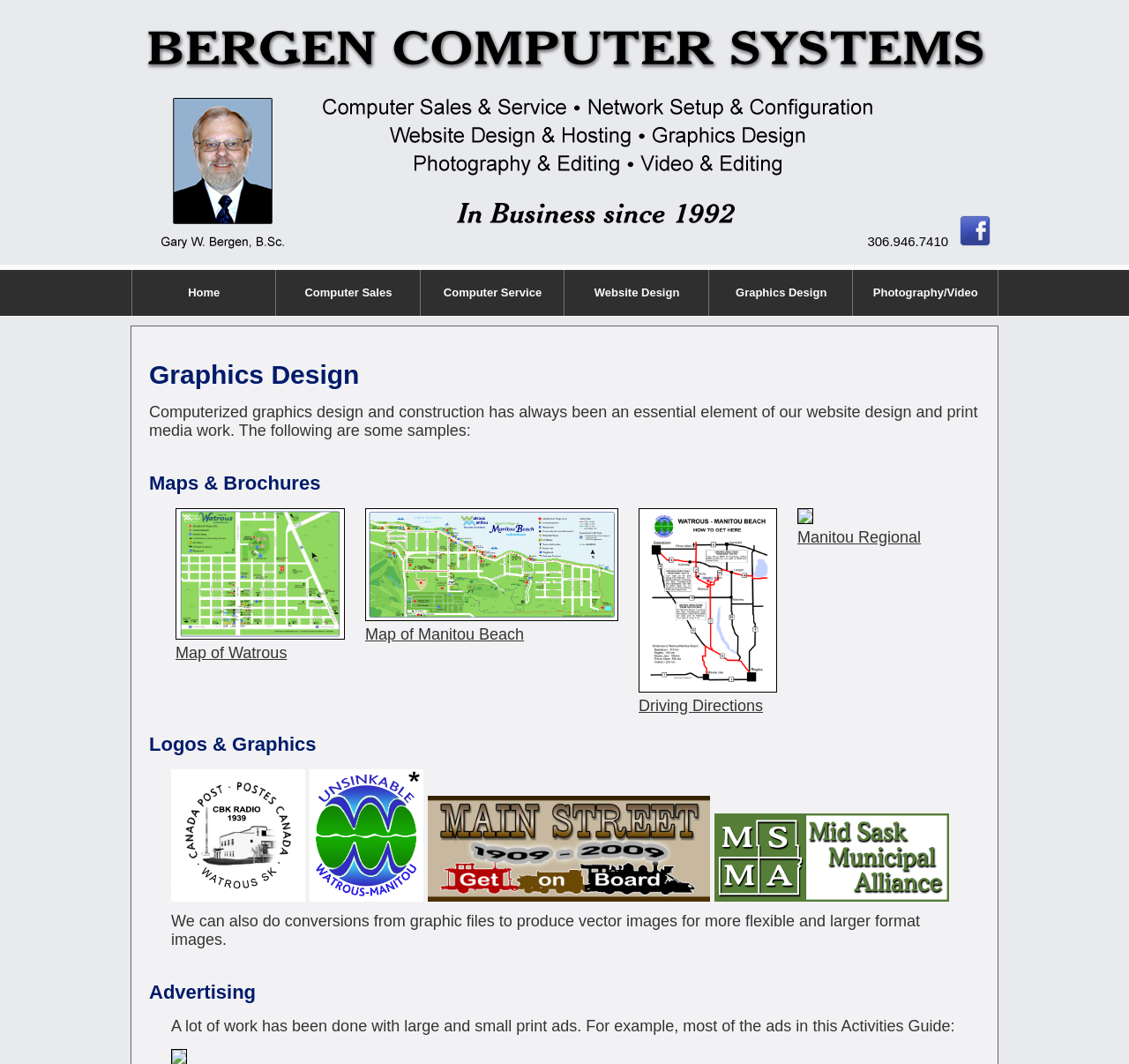Answer the question in a single word or phrase:
What is the third link in the top navigation menu?

Computer Service